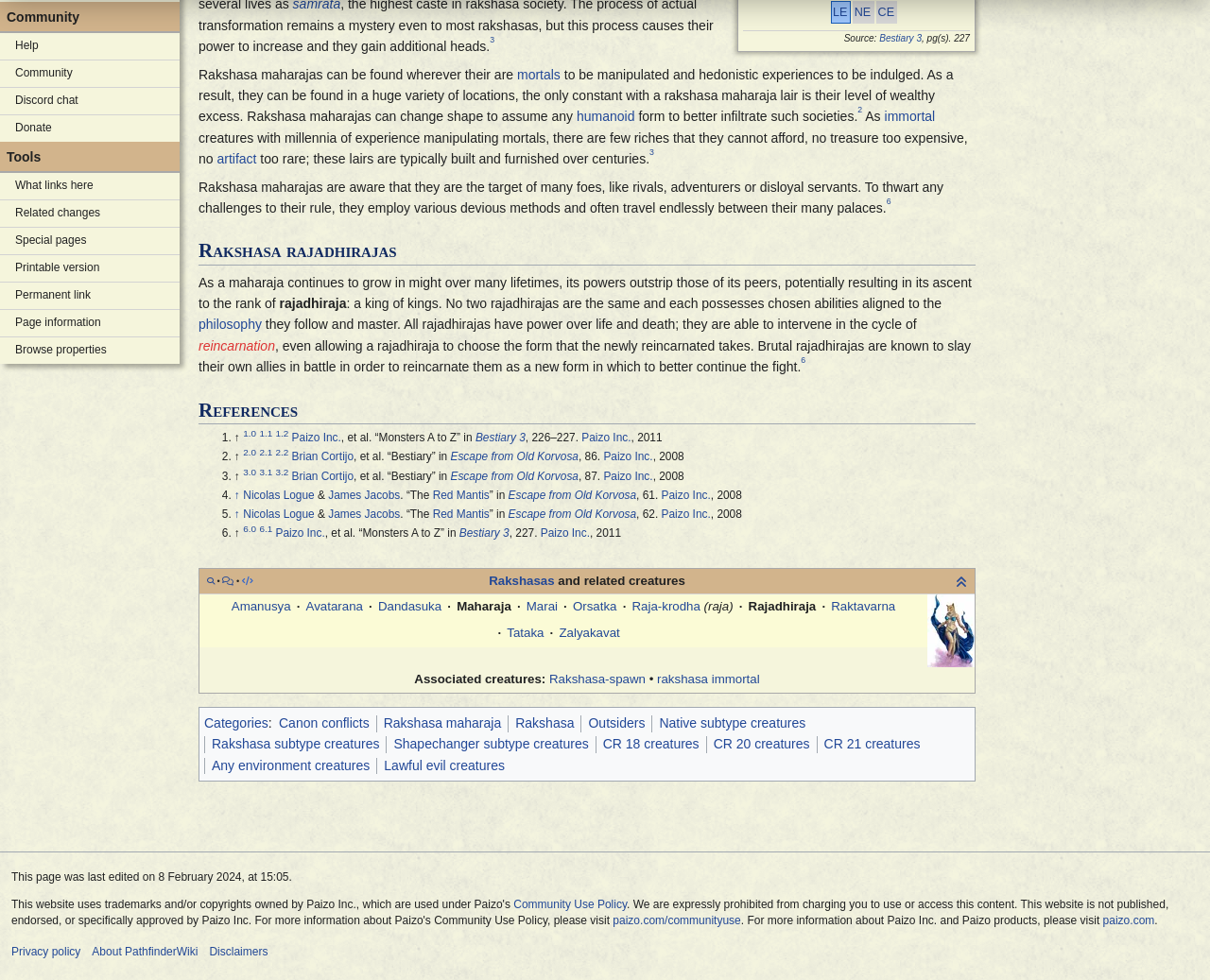Determine the bounding box coordinates for the UI element with the following description: "Maharaja". The coordinates should be four float numbers between 0 and 1, represented as [left, top, right, bottom].

[0.377, 0.229, 0.422, 0.243]